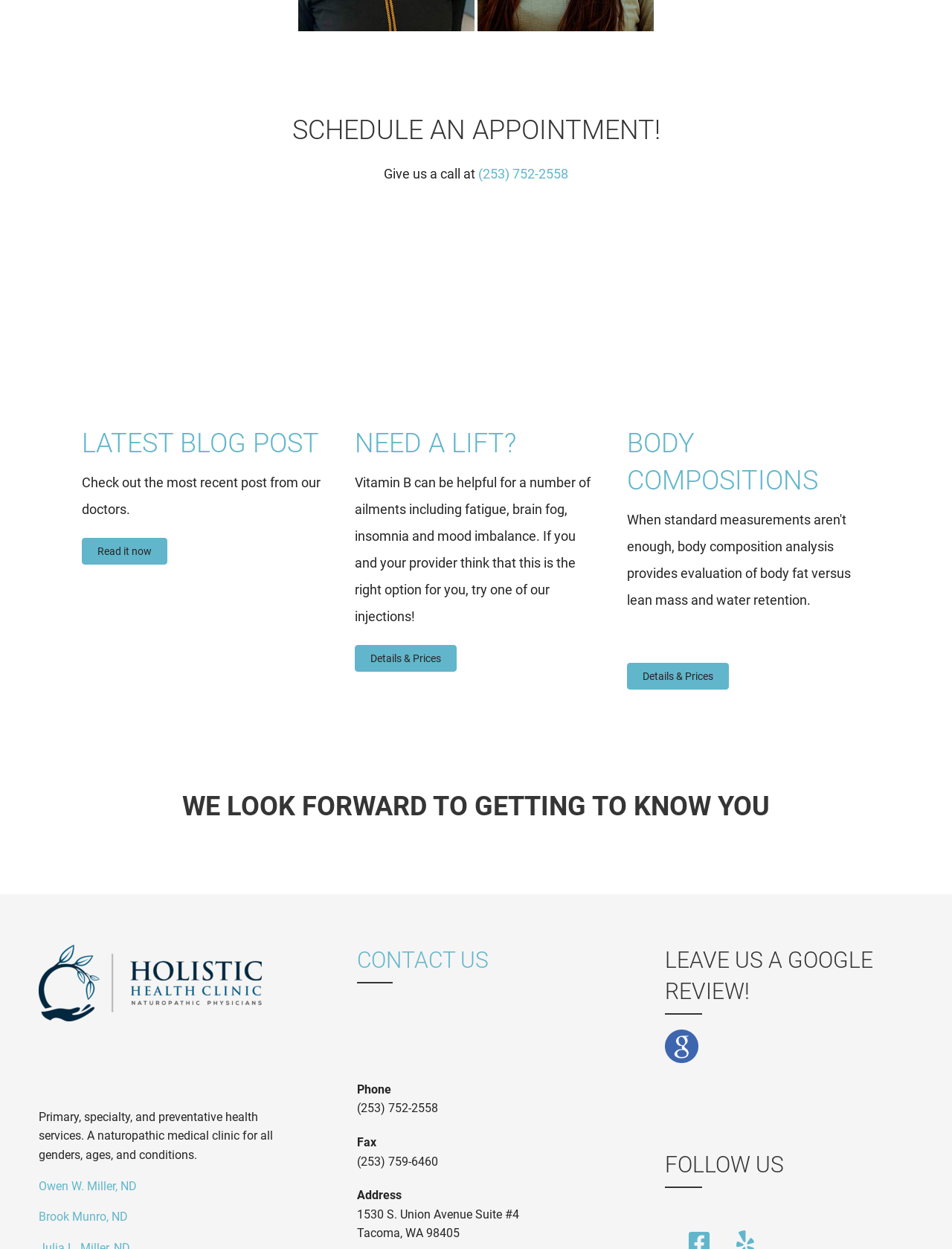Please give a short response to the question using one word or a phrase:
What is the phone number to schedule an appointment?

(253) 752-2558